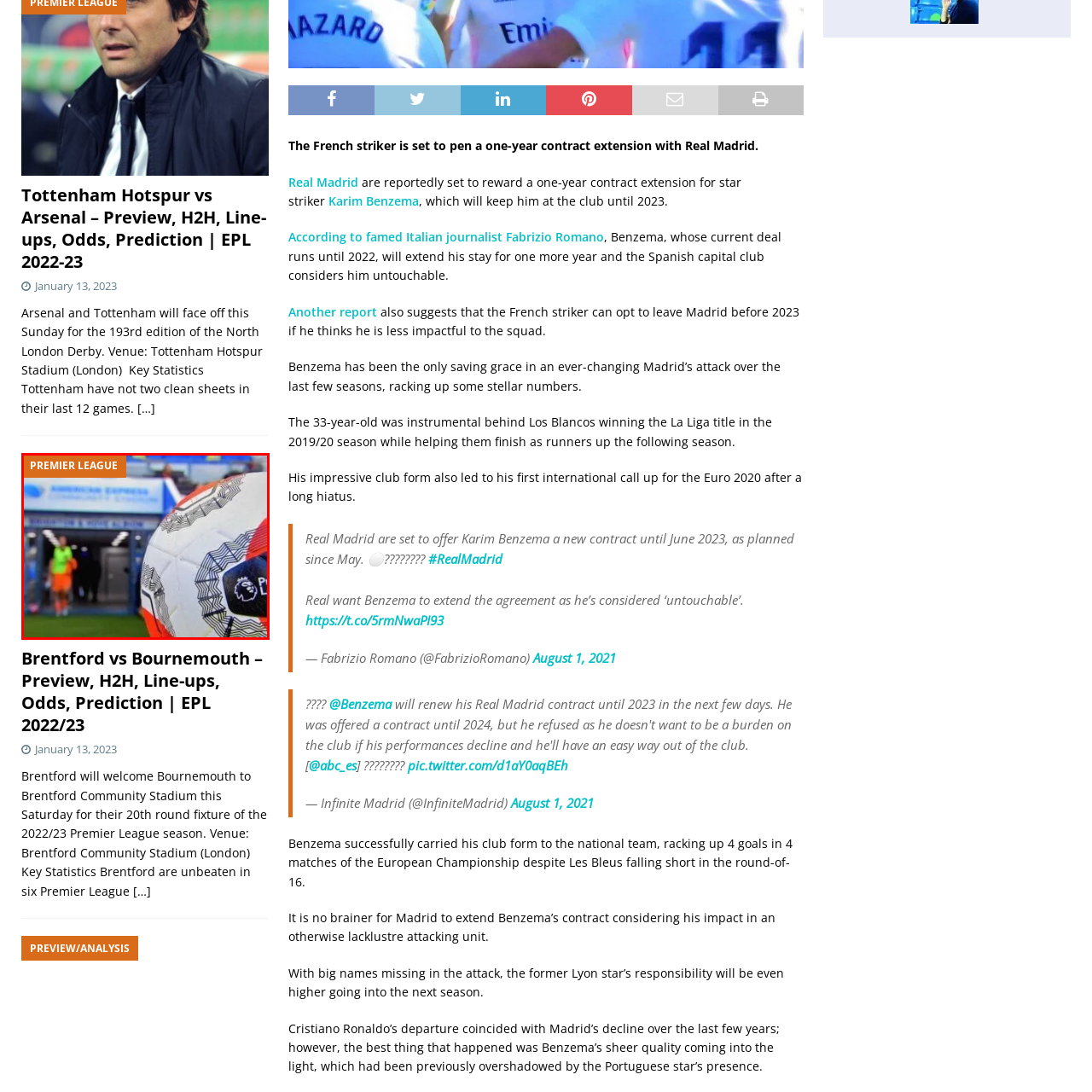View the image surrounded by the red border, What is written on the banner above the ball?
 Answer using a single word or phrase.

PREMIER LEAGUE